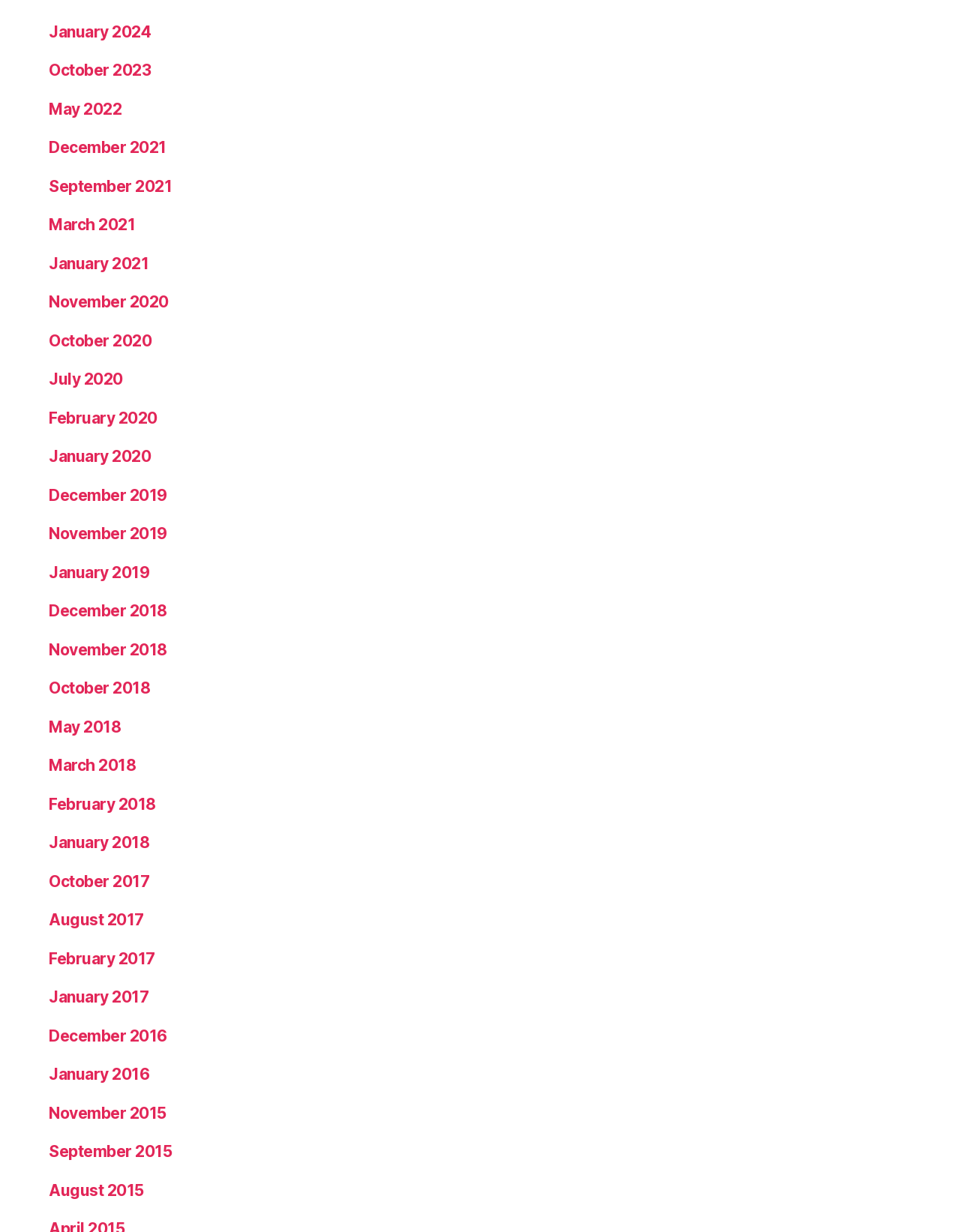Please provide the bounding box coordinates for the UI element as described: "Fibre Floating Machines". The coordinates must be four floats between 0 and 1, represented as [left, top, right, bottom].

None